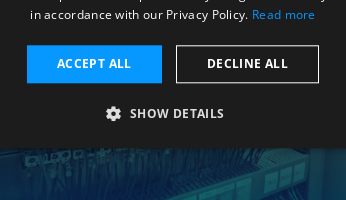What is the purpose of the gear icon?
Using the visual information from the image, give a one-word or short-phrase answer.

Settings or additional options